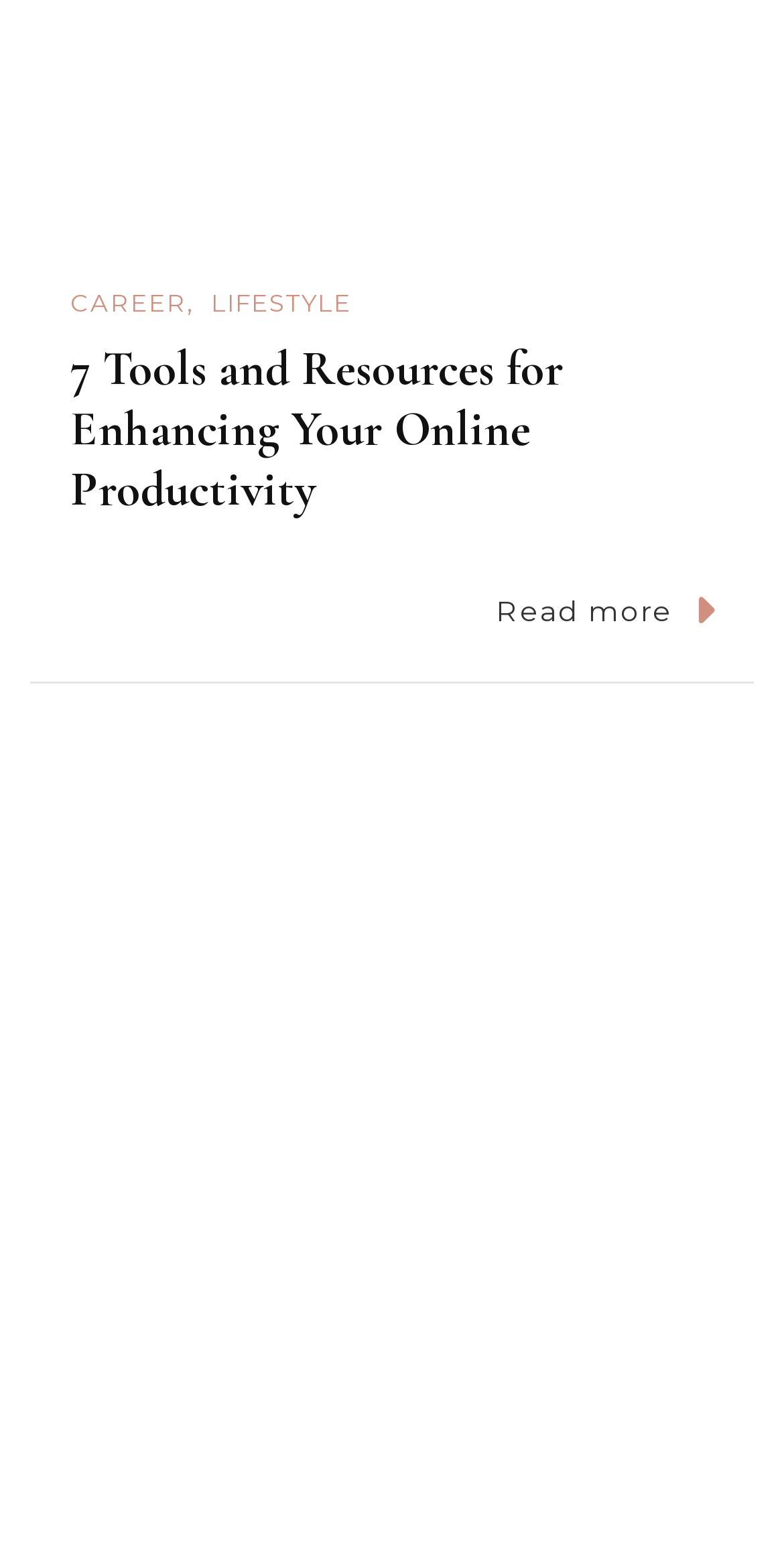What is the content of the figure element? Please answer the question using a single word or phrase based on the image.

An image